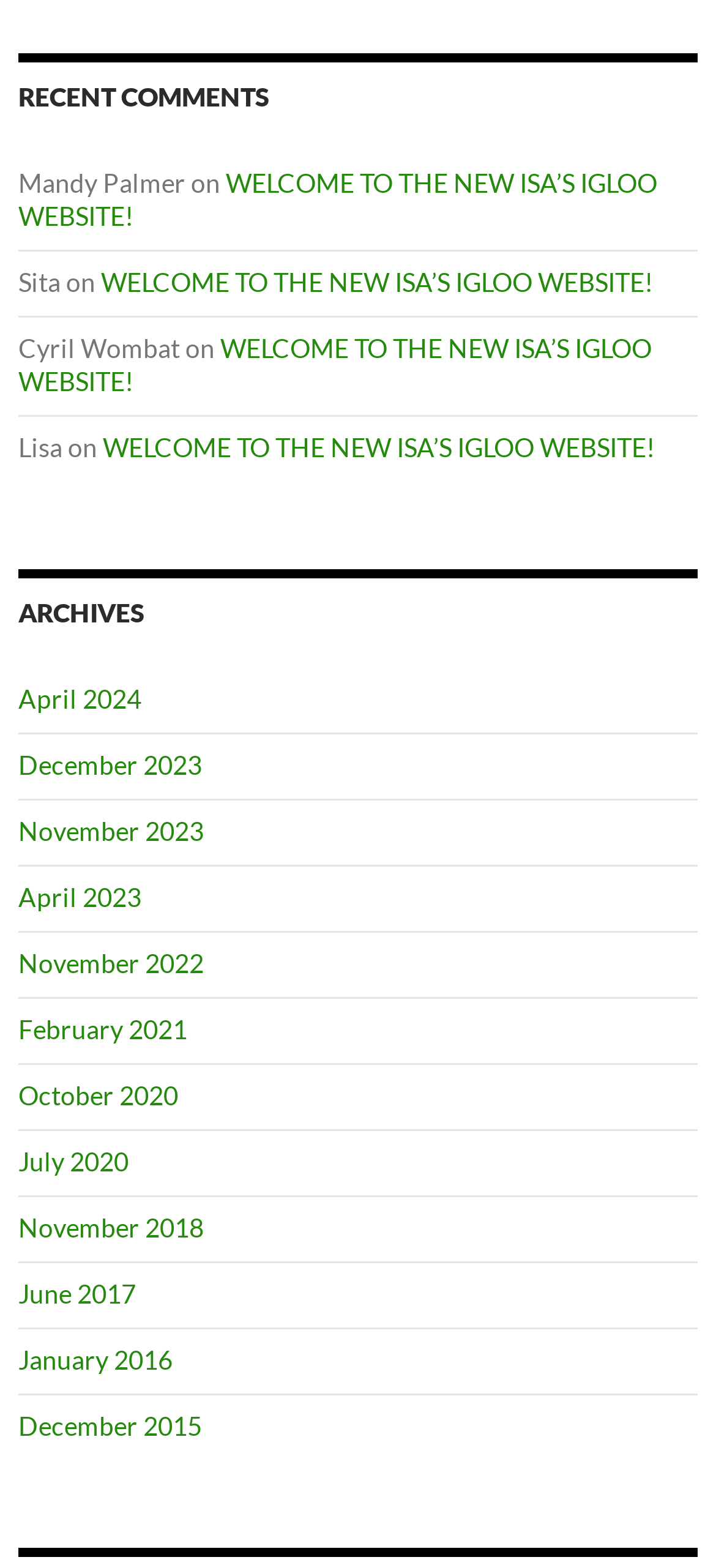Pinpoint the bounding box coordinates for the area that should be clicked to perform the following instruction: "check comment by Cyril Wombat".

[0.026, 0.212, 0.91, 0.253]